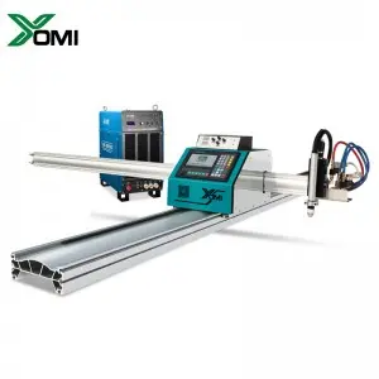Give a thorough caption for the picture.

The image showcases a **1530 Favorable Price Flexible Plasma CNC Cutting Machine**. This advanced equipment is engineered for high precision, making it ideal for cutting various metals with efficiency. The machine features a sleek design combined with a robust build. It is equipped with a digital control panel, allowing users to easily navigate settings and monitor operations. The complementary blue power unit enhances its functionality, ensuring that the machine operates smoothly and effectively. This plasma cutter is suitable for both industrial applications and personal projects, providing versatility and reliability for any cutting task.